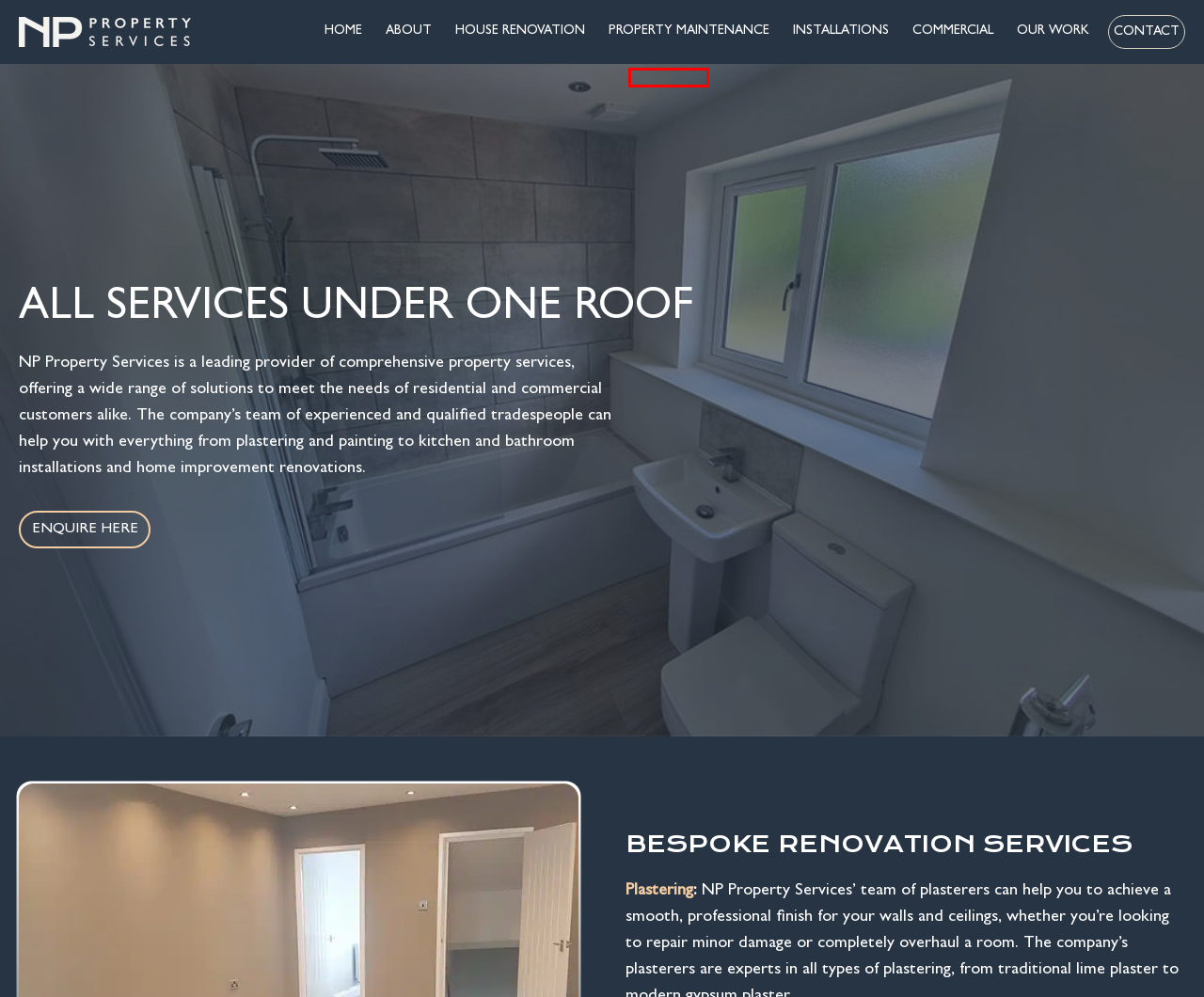Examine the screenshot of the webpage, noting the red bounding box around a UI element. Pick the webpage description that best matches the new page after the element in the red bounding box is clicked. Here are the candidates:
A. Plasterer - NP Property Services (UK) Ltd
B. House Clearance Service - NP Property Services (UK) Ltd
C. Gallery - NP Property Services (UK) Ltd
D. About Us - NP Property Services (UK) Ltd
E. Areas We Cover - NP Property Services (UK) Ltd
F. NP Property Services (UK) Ltd
G. Joinery Service - NP Property Services (UK) Ltd
H. Contact - NP Property Services (UK) Ltd

A